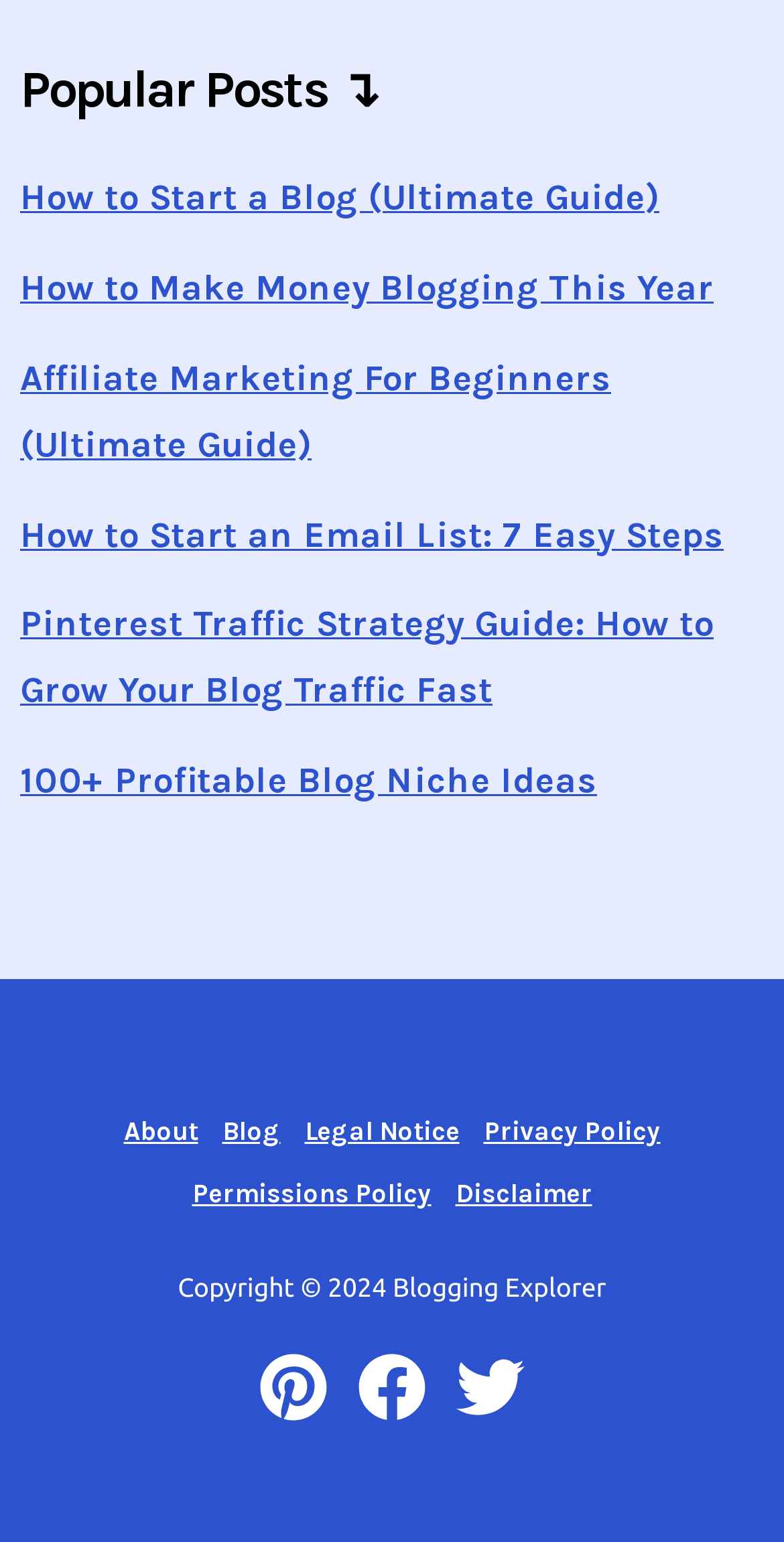Provide the bounding box coordinates of the HTML element described by the text: "100+ Profitable Blog Niche Ideas". The coordinates should be in the format [left, top, right, bottom] with values between 0 and 1.

[0.026, 0.491, 0.762, 0.52]